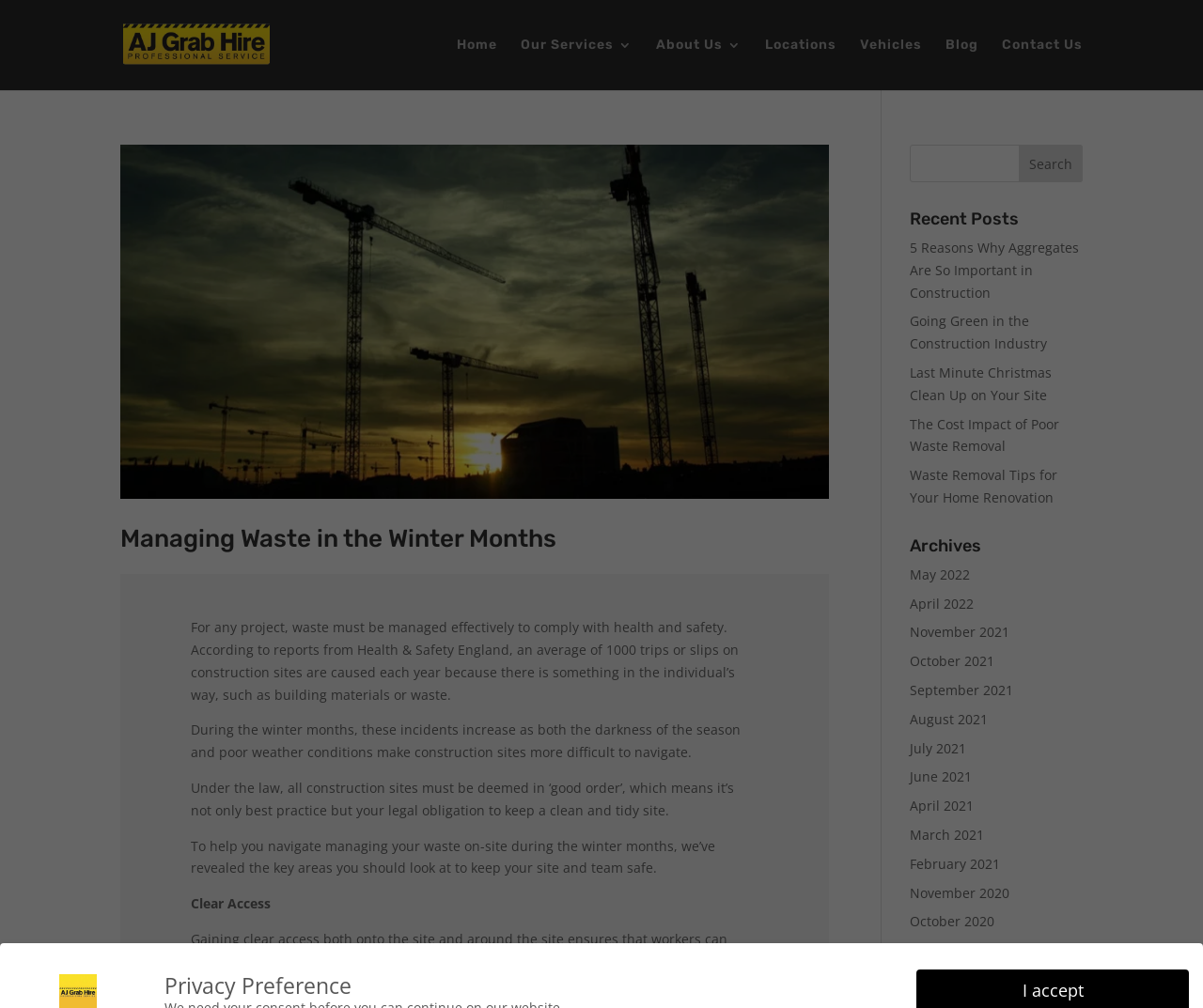Construct a comprehensive caption that outlines the webpage's structure and content.

This webpage is about AJ Grab Hire, a company that provides waste management services. At the top of the page, there is a logo and a navigation menu with links to different sections of the website, including "Home", "Our Services", "About Us", "Locations", "Vehicles", "Blog", and "Contact Us".

Below the navigation menu, there is a featured article titled "Managing Waste in the Winter Months" with a related image. The article discusses the importance of effective waste management on construction sites, especially during the winter months when the risk of accidents increases.

To the right of the article, there is a search bar with a "Search" button. Below the search bar, there are links to recent blog posts, including "5 Reasons Why Aggregates Are So Important in Construction", "Going Green in the Construction Industry", and others.

Further down the page, there is a section titled "Archives" with links to blog posts from different months, ranging from February 2021 to August 2020.

At the very bottom of the page, there is a heading "Privacy Preference" with no additional information.

Overall, the webpage appears to be a blog or news section of the AJ Grab Hire website, with a focus on providing information and advice on waste management and related topics.